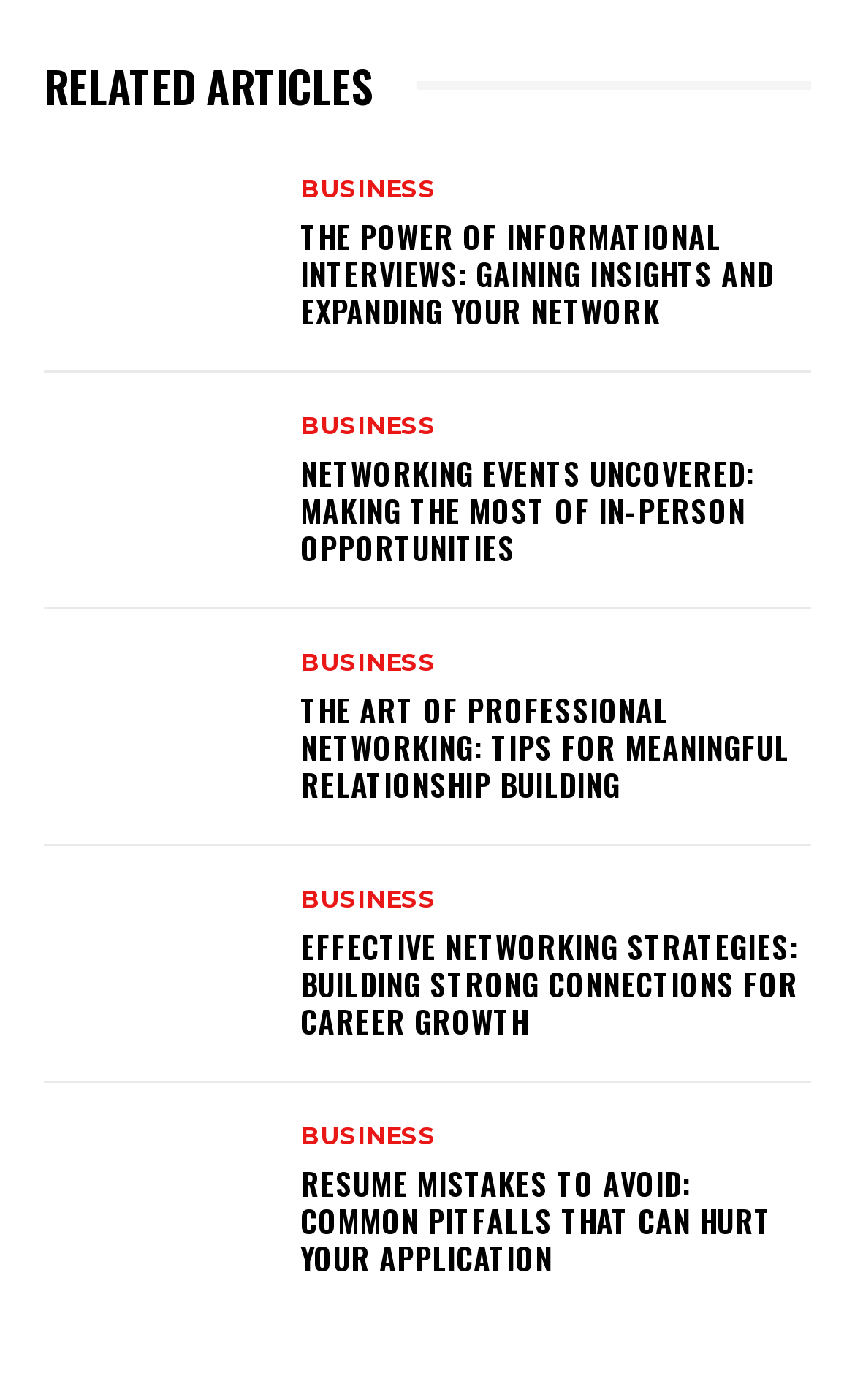Please find the bounding box coordinates of the element that you should click to achieve the following instruction: "Check out resume mistakes to avoid". The coordinates should be presented as four float numbers between 0 and 1: [left, top, right, bottom].

[0.351, 0.833, 0.944, 0.912]